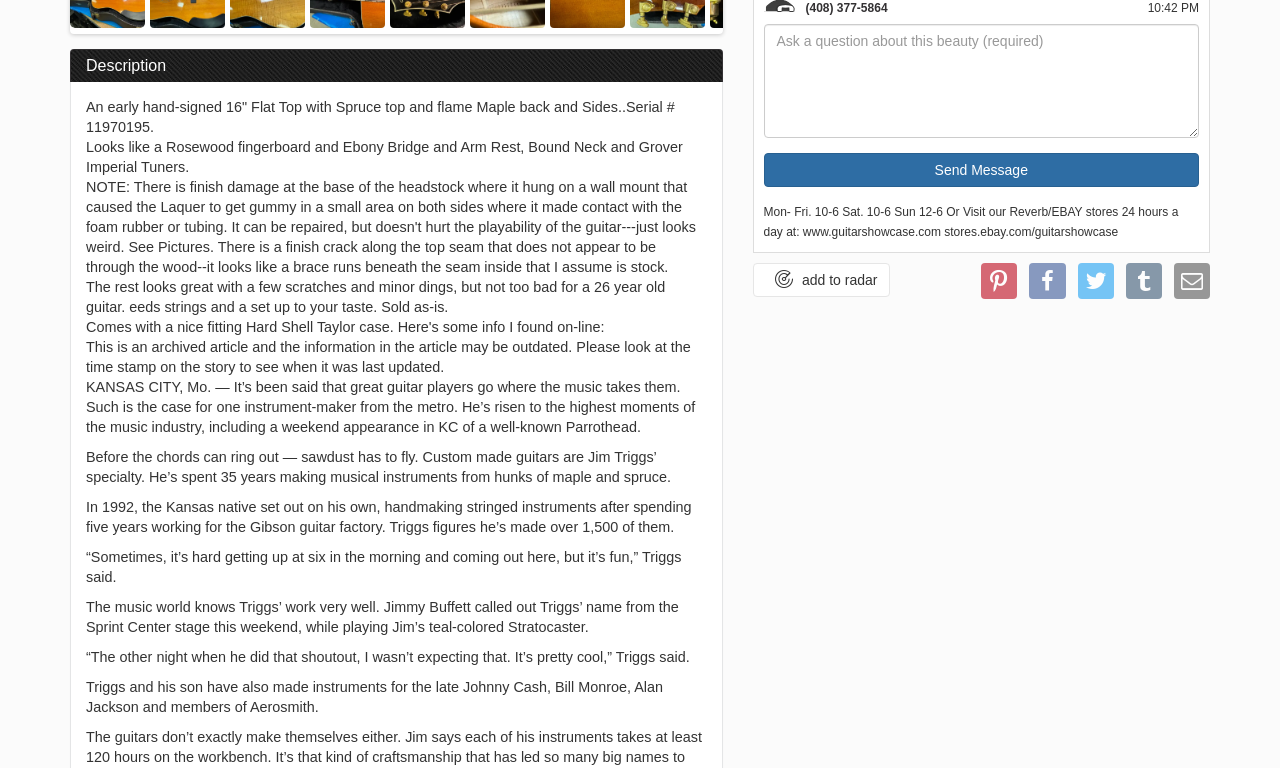Determine the bounding box of the UI element mentioned here: "on my add to radar". The coordinates must be in the format [left, top, right, bottom] with values ranging from 0 to 1.

[0.588, 0.343, 0.696, 0.387]